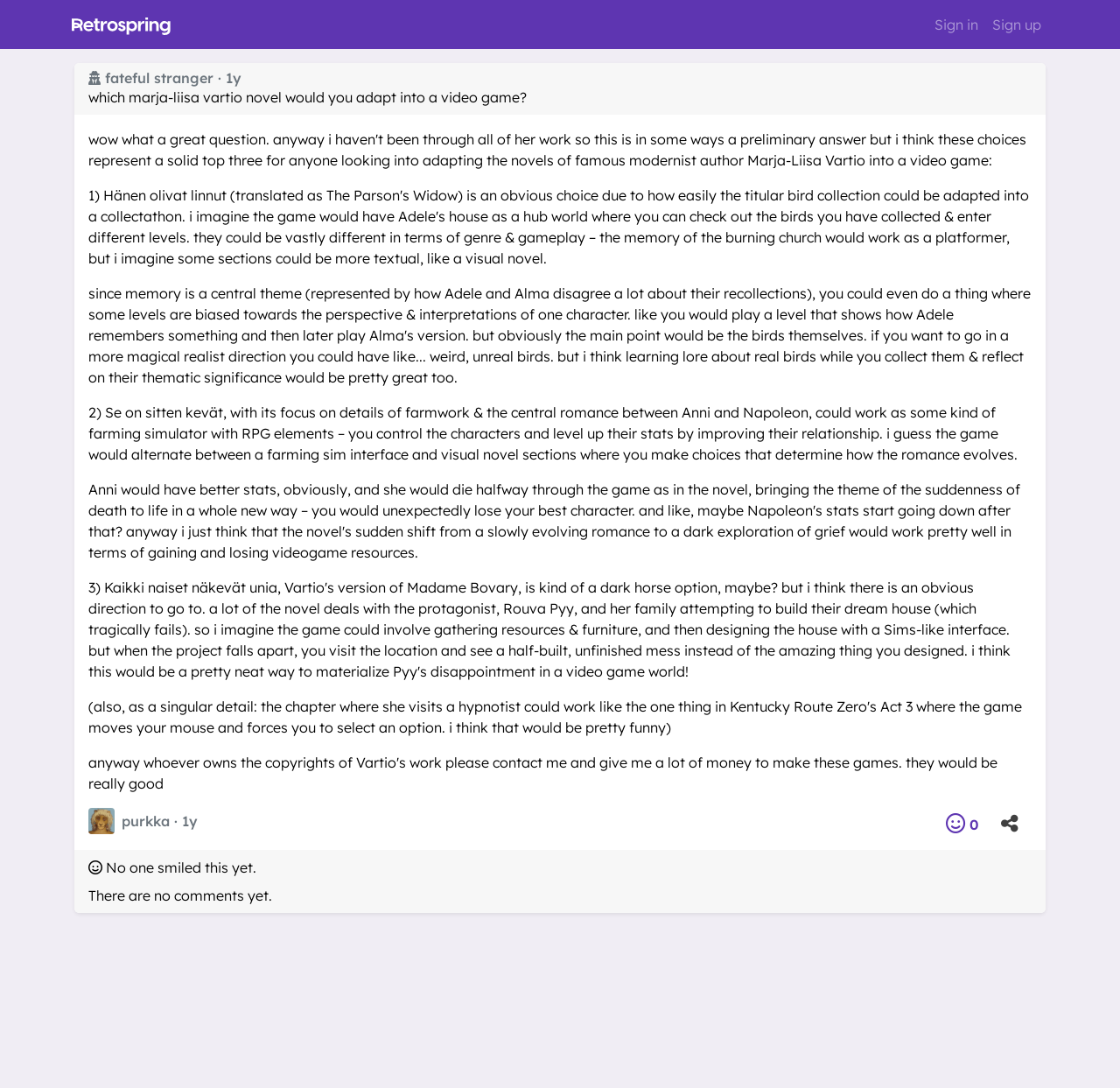What is the topic of the question?
From the image, respond with a single word or phrase.

Marja-liisa Vartio novel